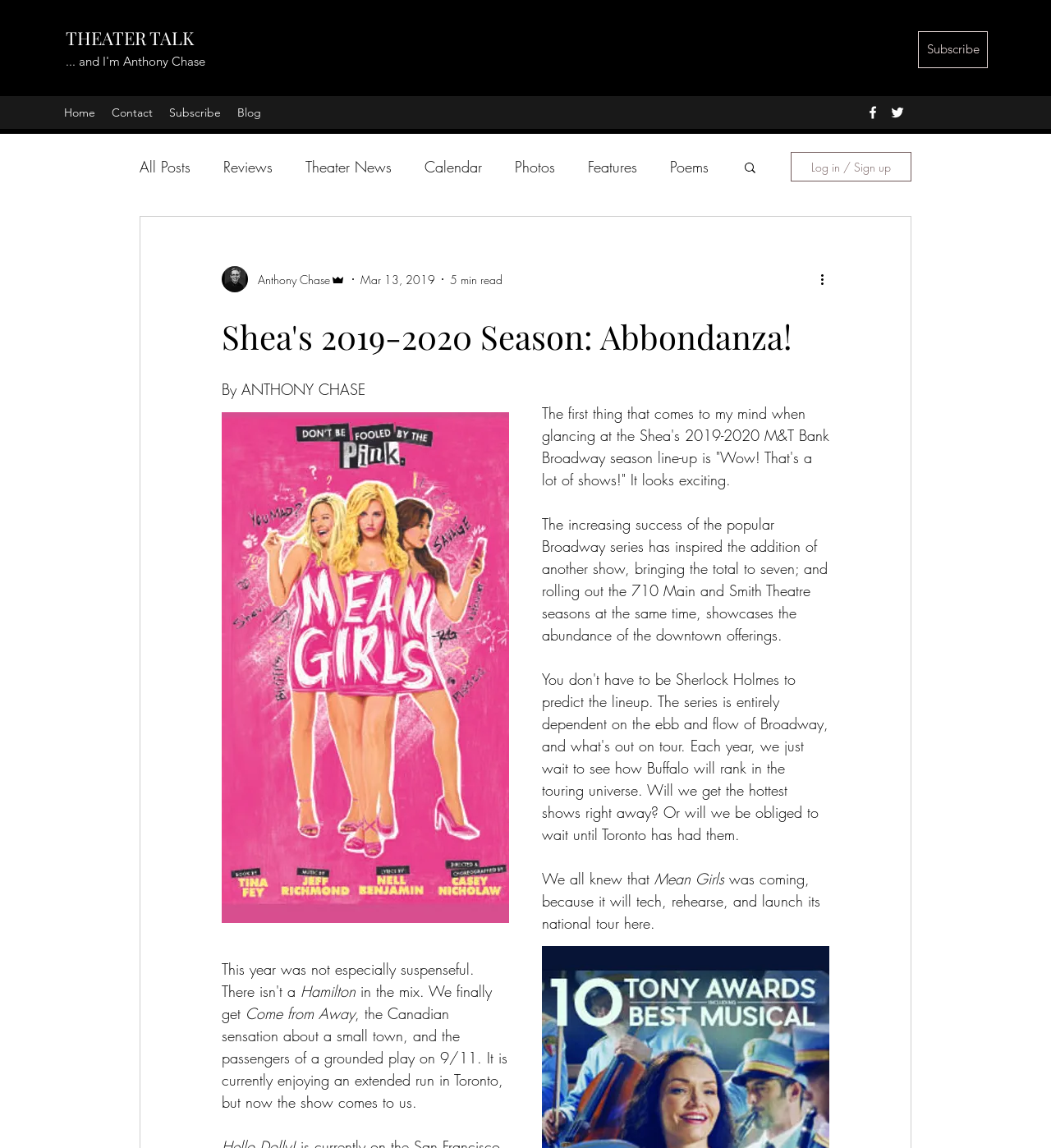Find the bounding box coordinates of the clickable area required to complete the following action: "Subscribe to the blog".

[0.873, 0.027, 0.94, 0.059]